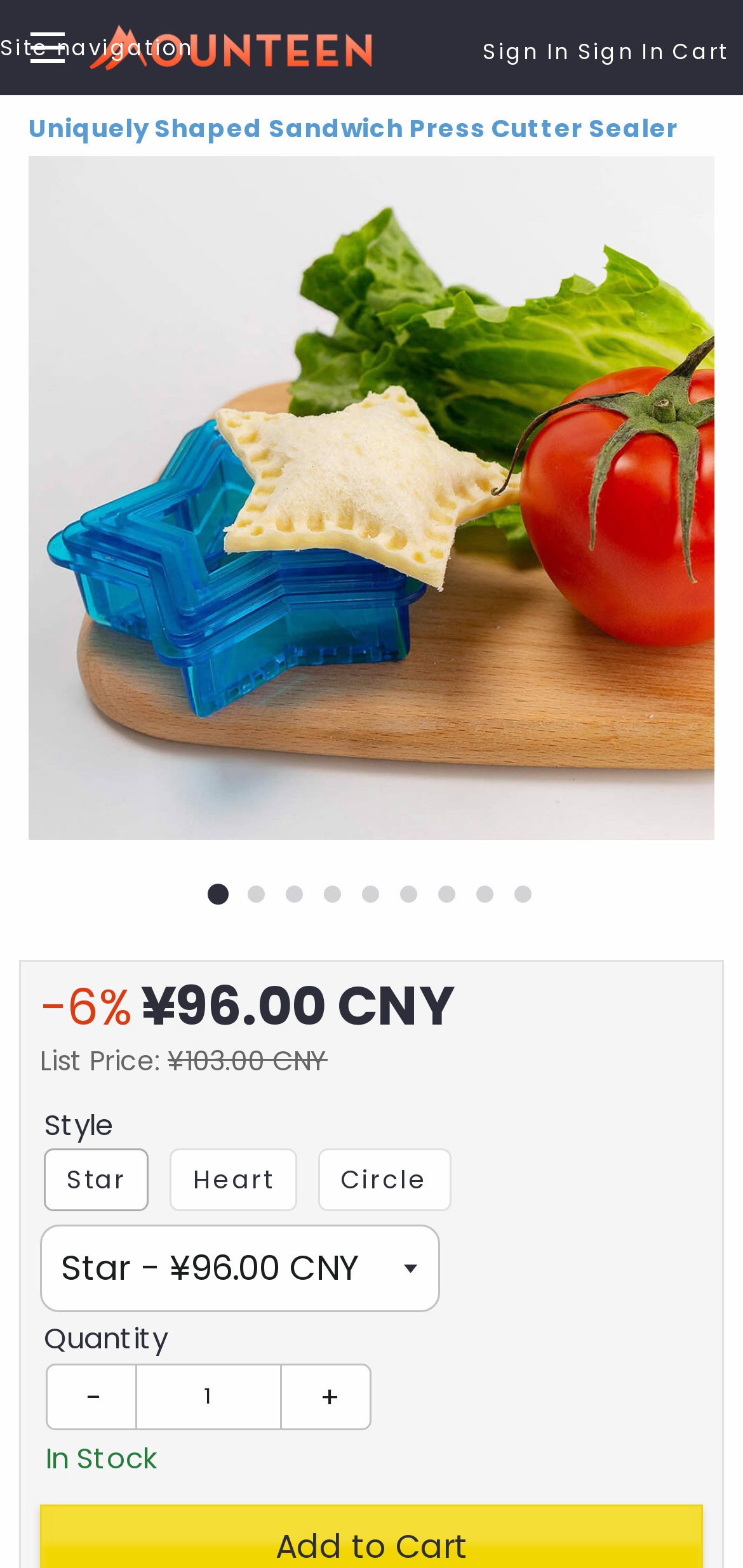Determine the bounding box coordinates in the format (top-left x, top-left y, bottom-right x, bottom-right y). Ensure all values are floating point numbers between 0 and 1. Identify the bounding box of the UI element described by: 3

[0.372, 0.559, 0.423, 0.583]